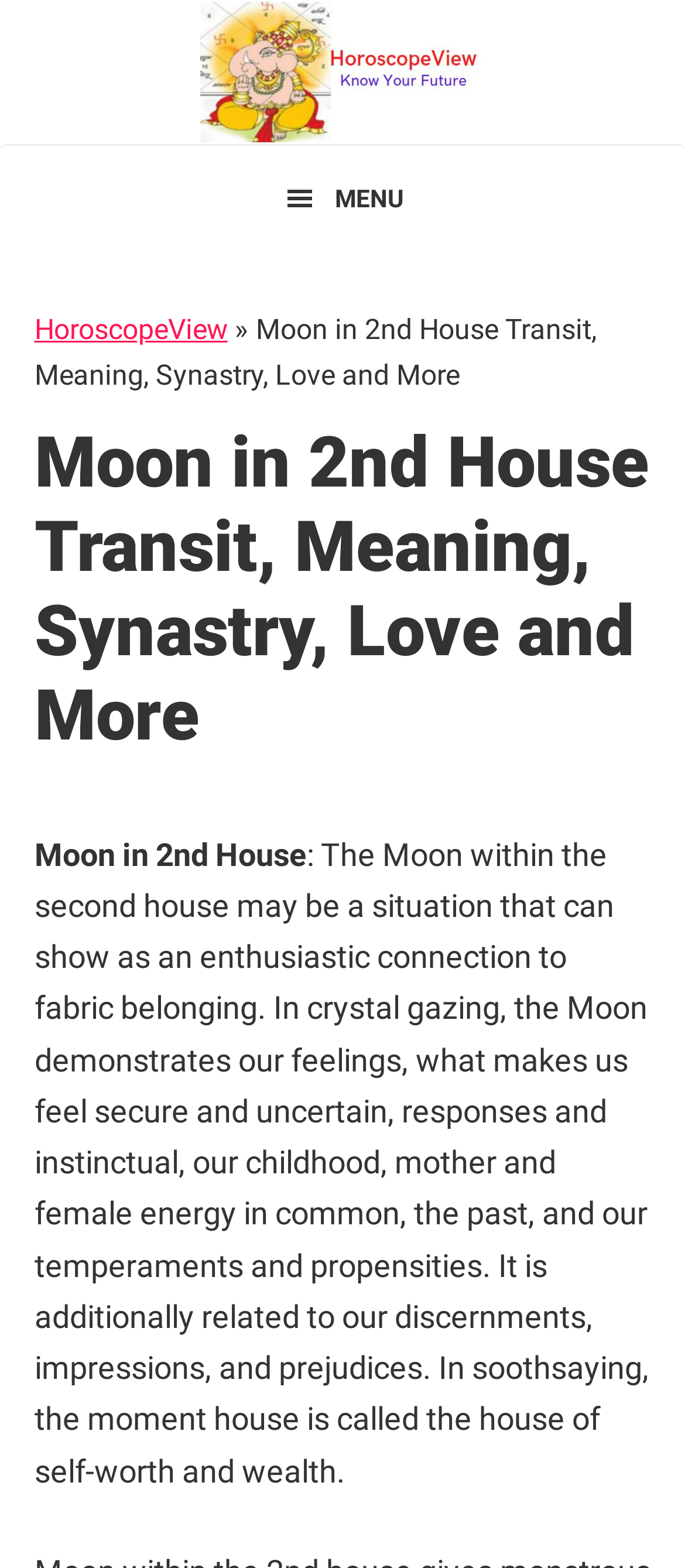Provide the bounding box coordinates in the format (top-left x, top-left y, bottom-right x, bottom-right y). All values are floating point numbers between 0 and 1. Determine the bounding box coordinate of the UI element described as: HoroscopeView

[0.05, 0.199, 0.332, 0.22]